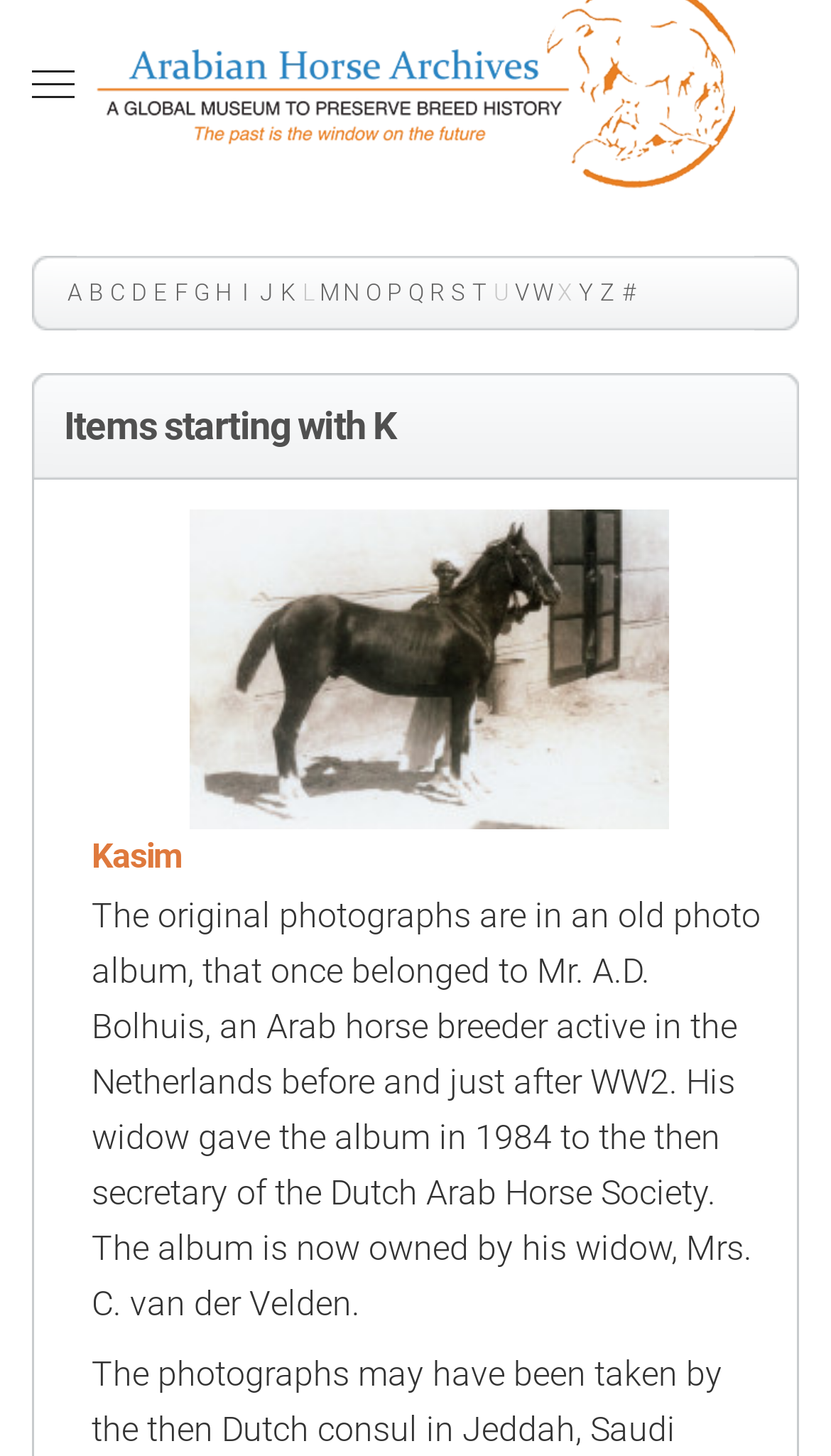Provide a thorough description of this webpage.

The webpage is about people, specifically featuring a list of individuals with their names starting from A to Z, and a few additional links. At the top, there is a "Skip to main content" link, followed by an "Open menu" button with an accompanying image. Below the button, there is a horizontal list of links from A to Z, with each link positioned closely together.

On the left side, there is a heading "Items starting with K" followed by a link to "Kasim" with an accompanying image. Below this, there is another heading "Kasim" with a link to the same name. 

The main content of the page is a long paragraph of text, which describes the origin of an old photo album that once belonged to Mr. A.D. Bolhuis, an Arab horse breeder. The album is now owned by his widow, Mrs. C. van der Velden.